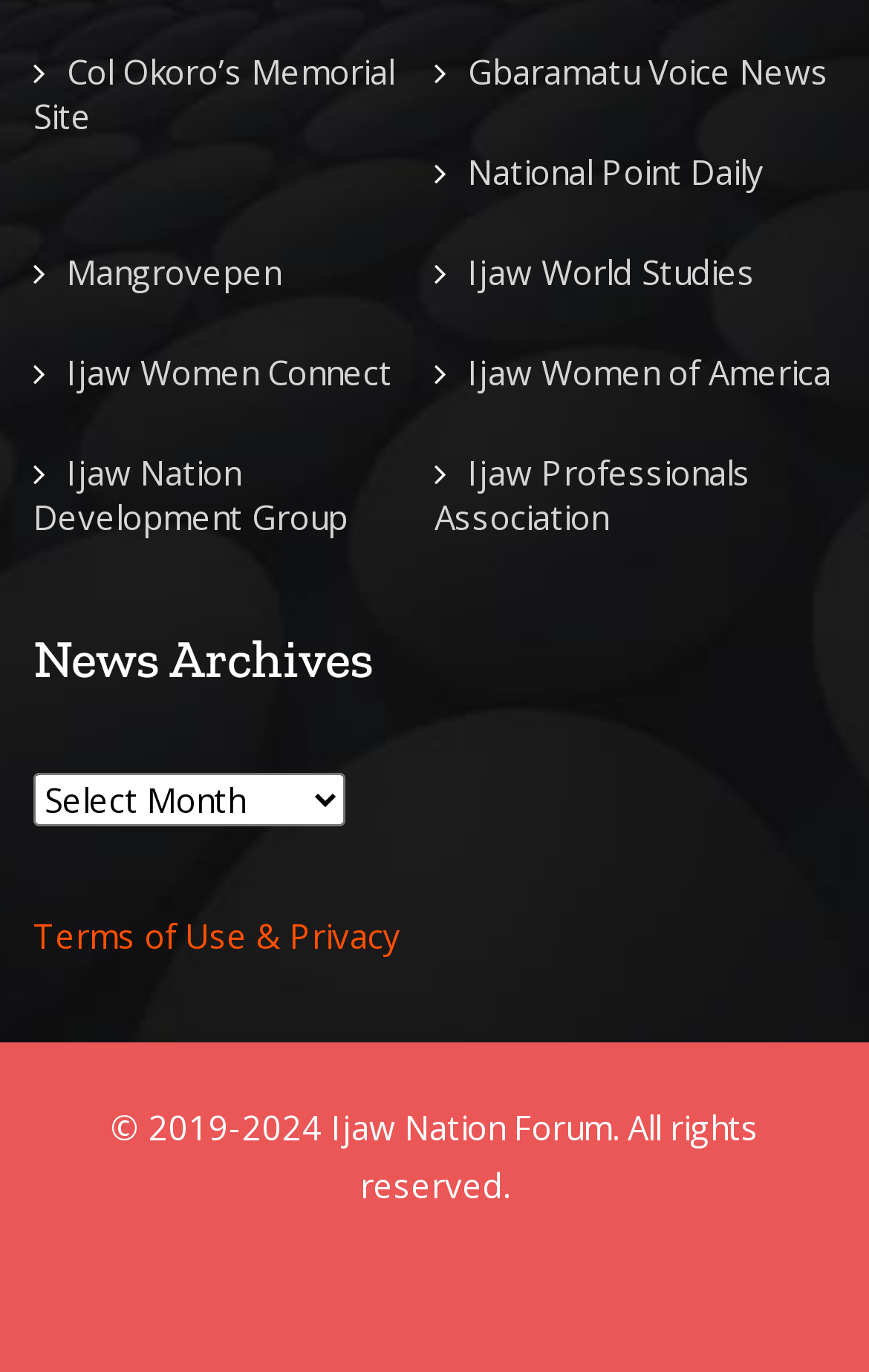How many links are in the top section?
Please utilize the information in the image to give a detailed response to the question.

I counted the number of links in the top section of the webpage, which are 'Col Okoro’s Memorial Site', 'Gbaramatu Voice News', 'National Point Daily', 'Mangrovepen', 'Ijaw World Studies', 'Ijaw Women Connect', and 'Ijaw Women of America'. There are 7 links in total.